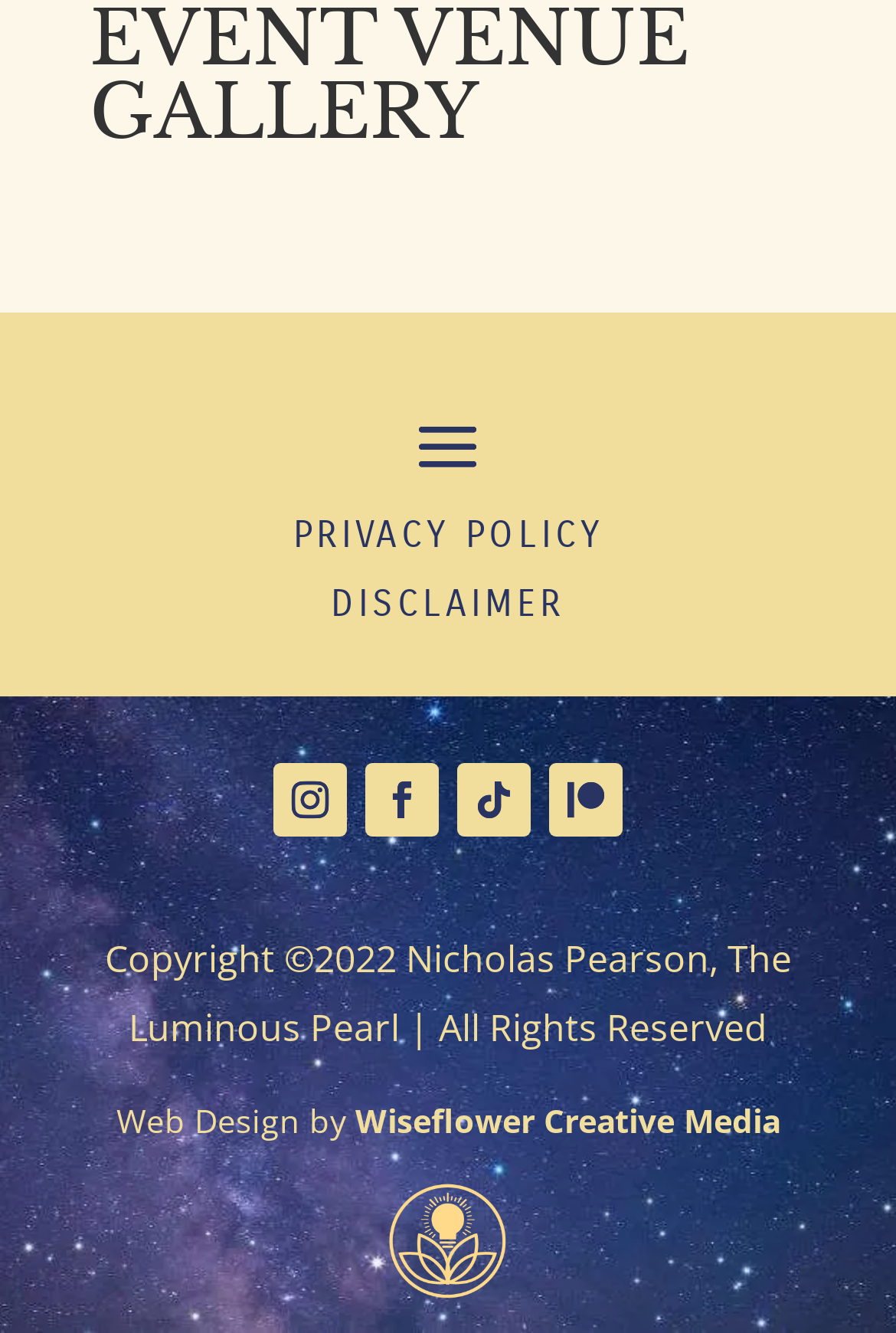Identify the bounding box for the UI element described as: "Sep 21, 2020". The coordinates should be four float numbers between 0 and 1, i.e., [left, top, right, bottom].

None